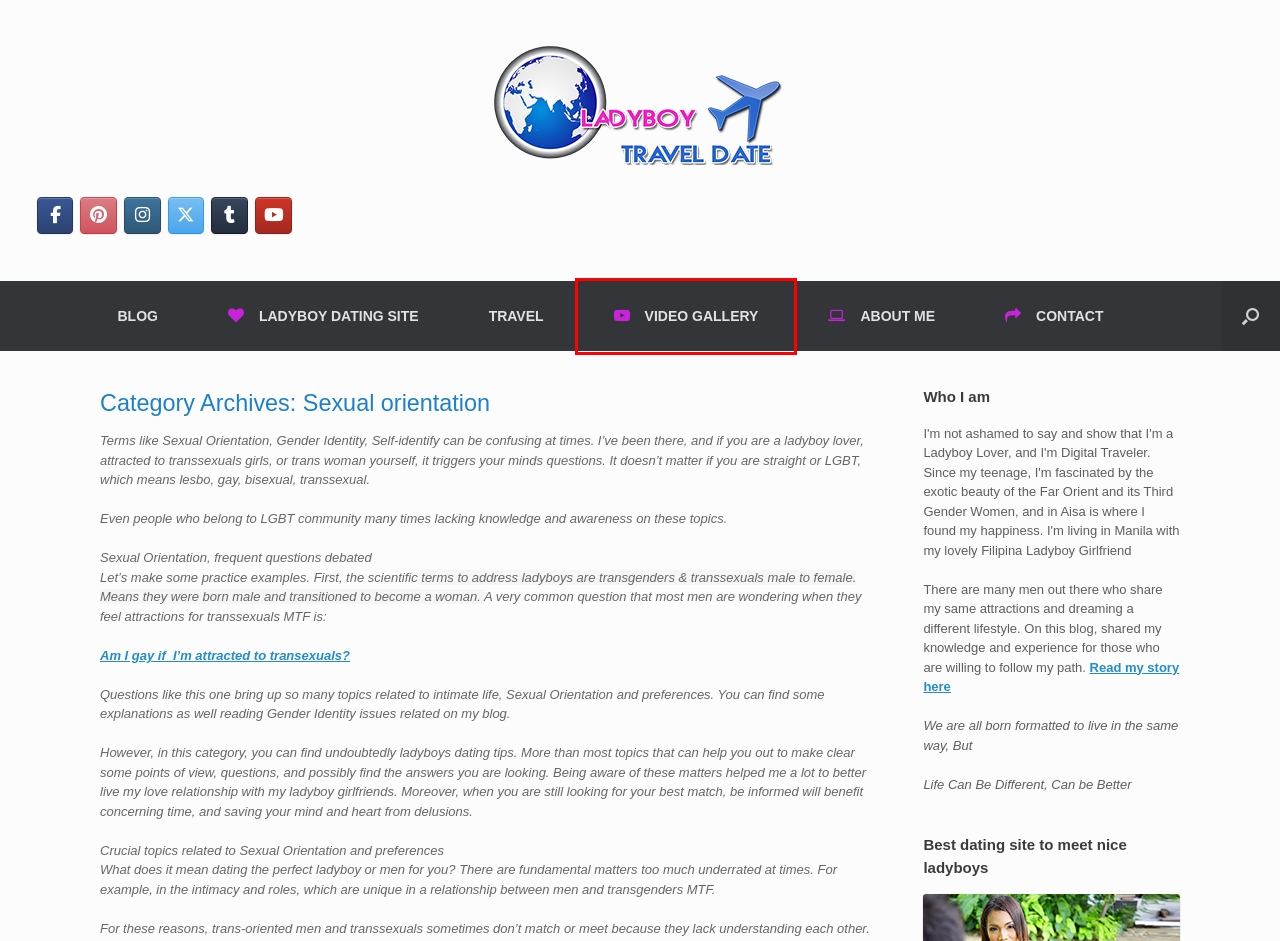Examine the screenshot of the webpage, noting the red bounding box around a UI element. Pick the webpage description that best matches the new page after the element in the red bounding box is clicked. Here are the candidates:
A. My Transsexual Girlfriend - Story of my relationship with a transex girl
B. I love my sweet ladyboy girlfriend - Ladyboy Travel Date
C. Asia Destinations & third gender discovery - Ladyboy Travel Date
D. Video Gallery - Ladyboy dating guide • Ladyboy Travel Date
E. I like ladyboys transsexual women t-girls am I gay ?
F. Ladyboy Dating Site • Ladyboy Travel Date
G. Ladyboy Travel Date • Third gender dating
H. contact • Ladyboy Travel Date

D